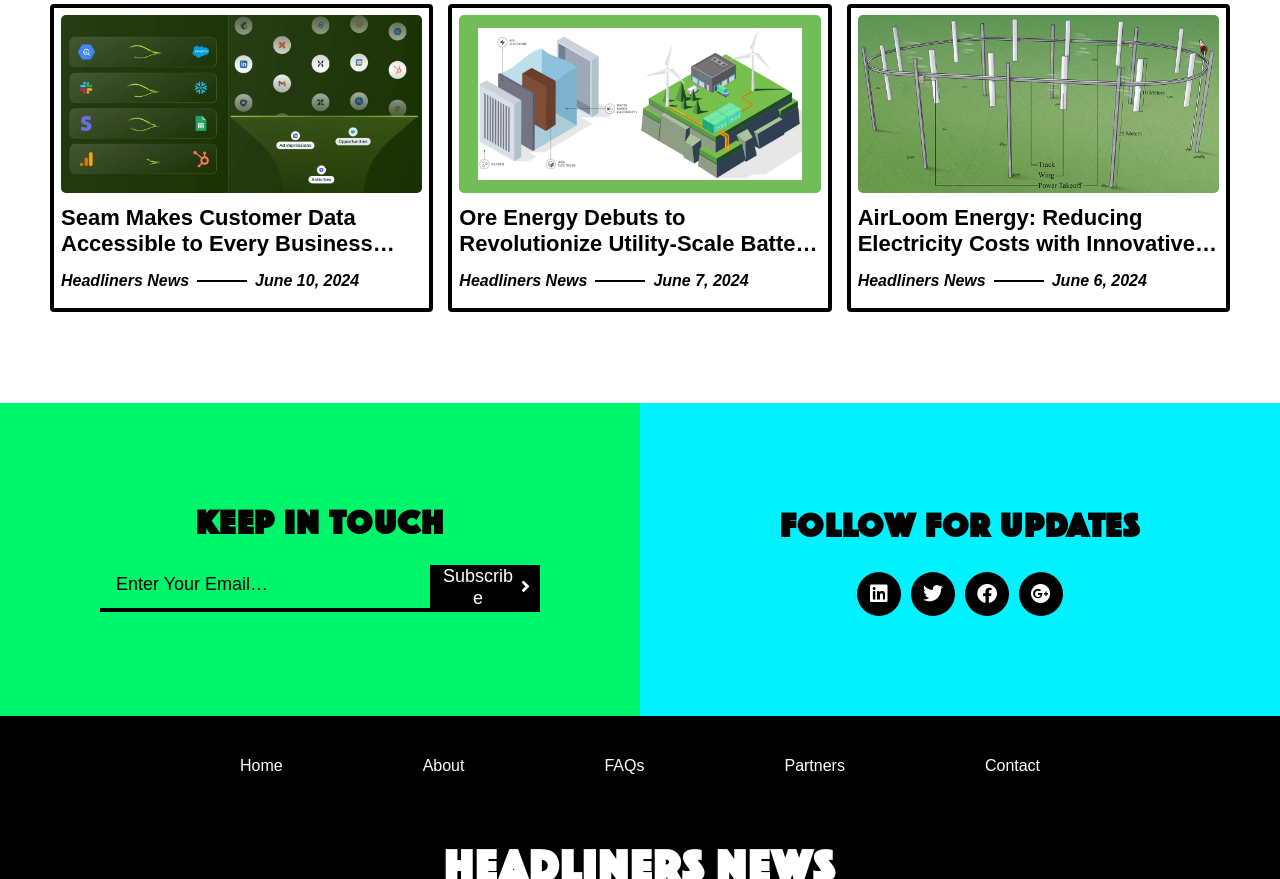Identify the bounding box for the UI element specified in this description: "Subscribe". The coordinates must be four float numbers between 0 and 1, formatted as [left, top, right, bottom].

[0.336, 0.642, 0.422, 0.696]